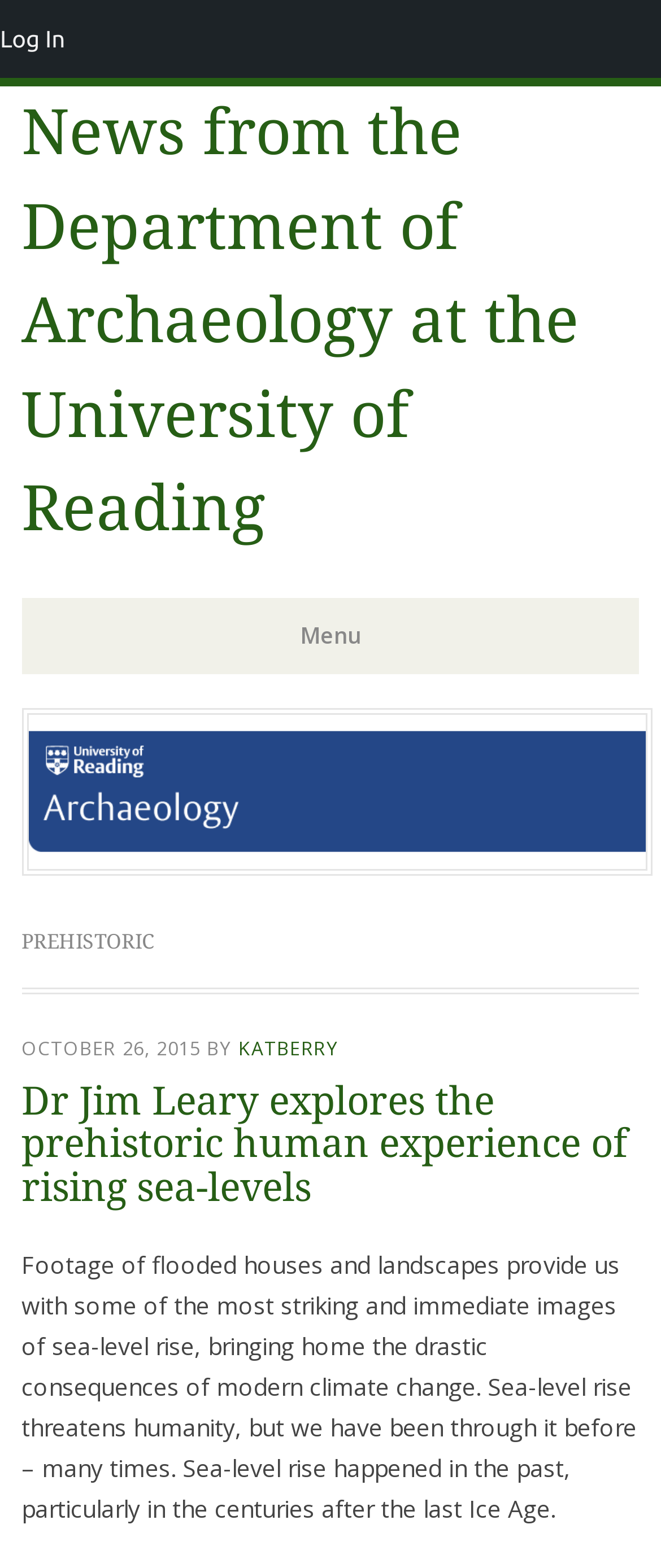Who is the author of the article?
Give a one-word or short-phrase answer derived from the screenshot.

Kat Berry